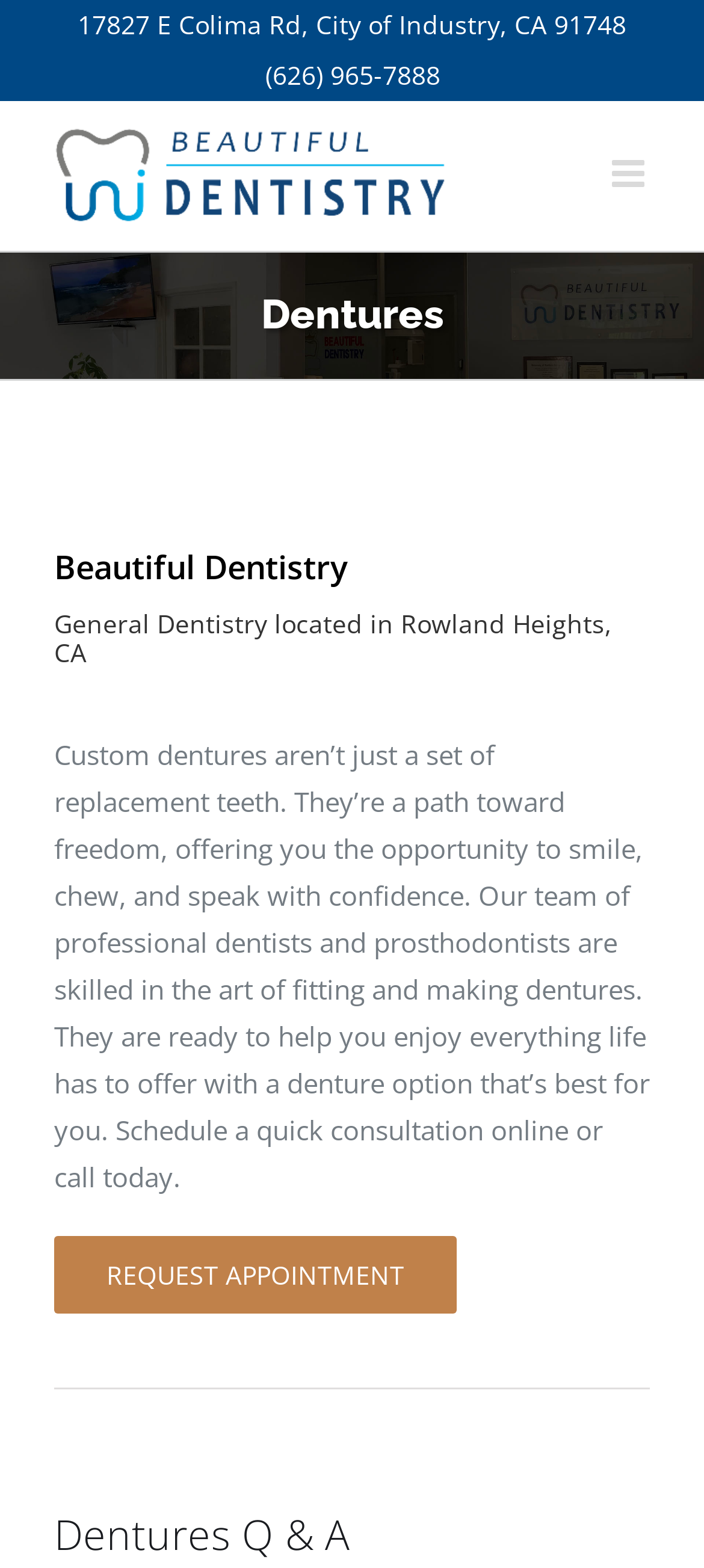Reply to the question with a brief word or phrase: What is the purpose of custom dentures according to the webpage?

A path toward freedom